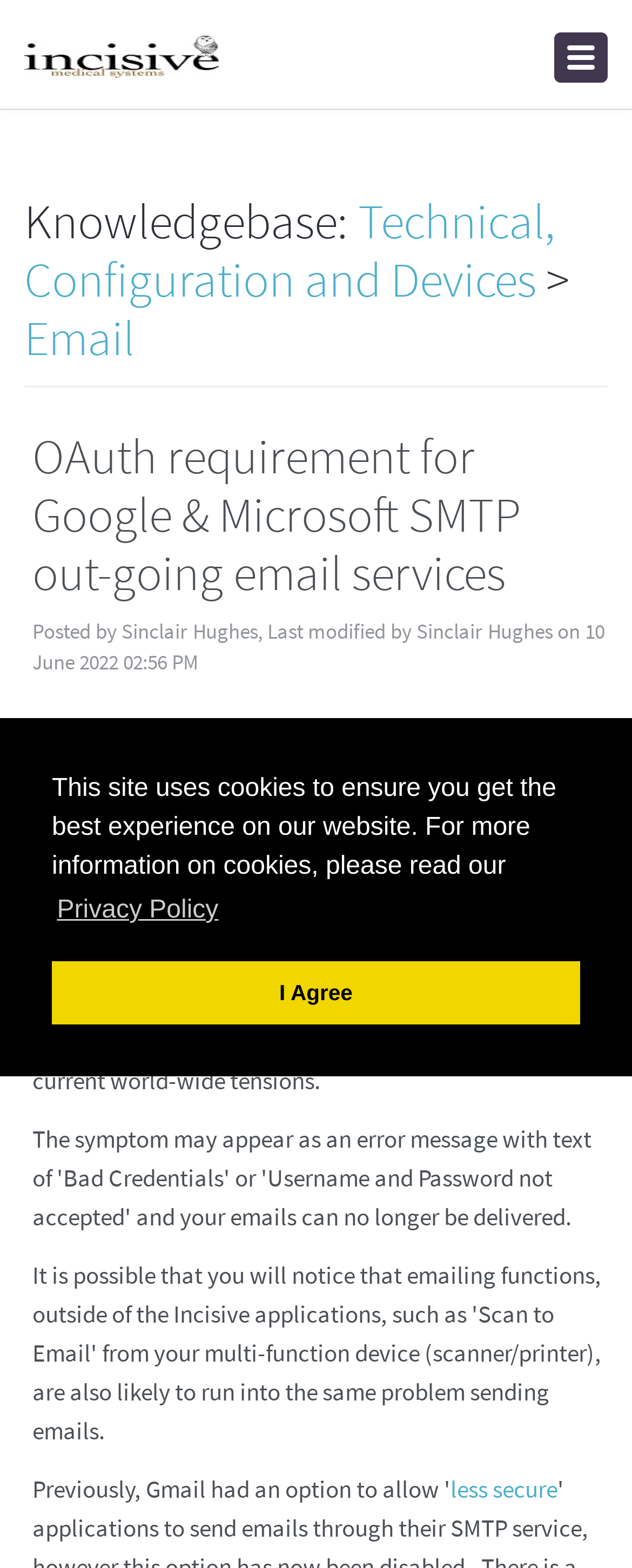Please determine the bounding box coordinates of the element's region to click for the following instruction: "view OAuth requirement".

[0.051, 0.271, 0.962, 0.453]